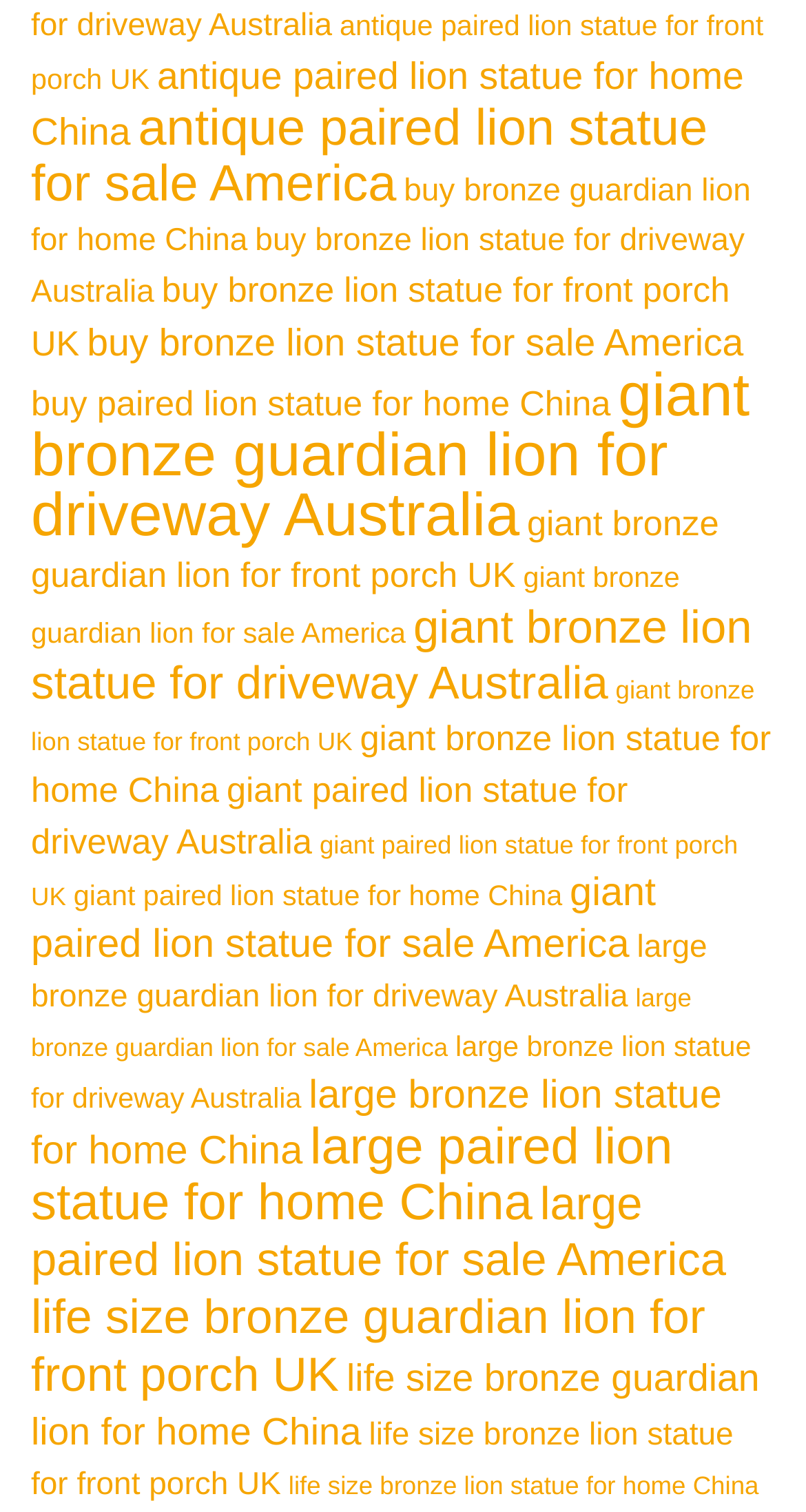What is the common theme among all the links on this webpage?
Refer to the image and give a detailed response to the question.

After analyzing the links on the webpage, it is clear that all the links are related to lion statues, with variations in terms of type, size, material, and location.